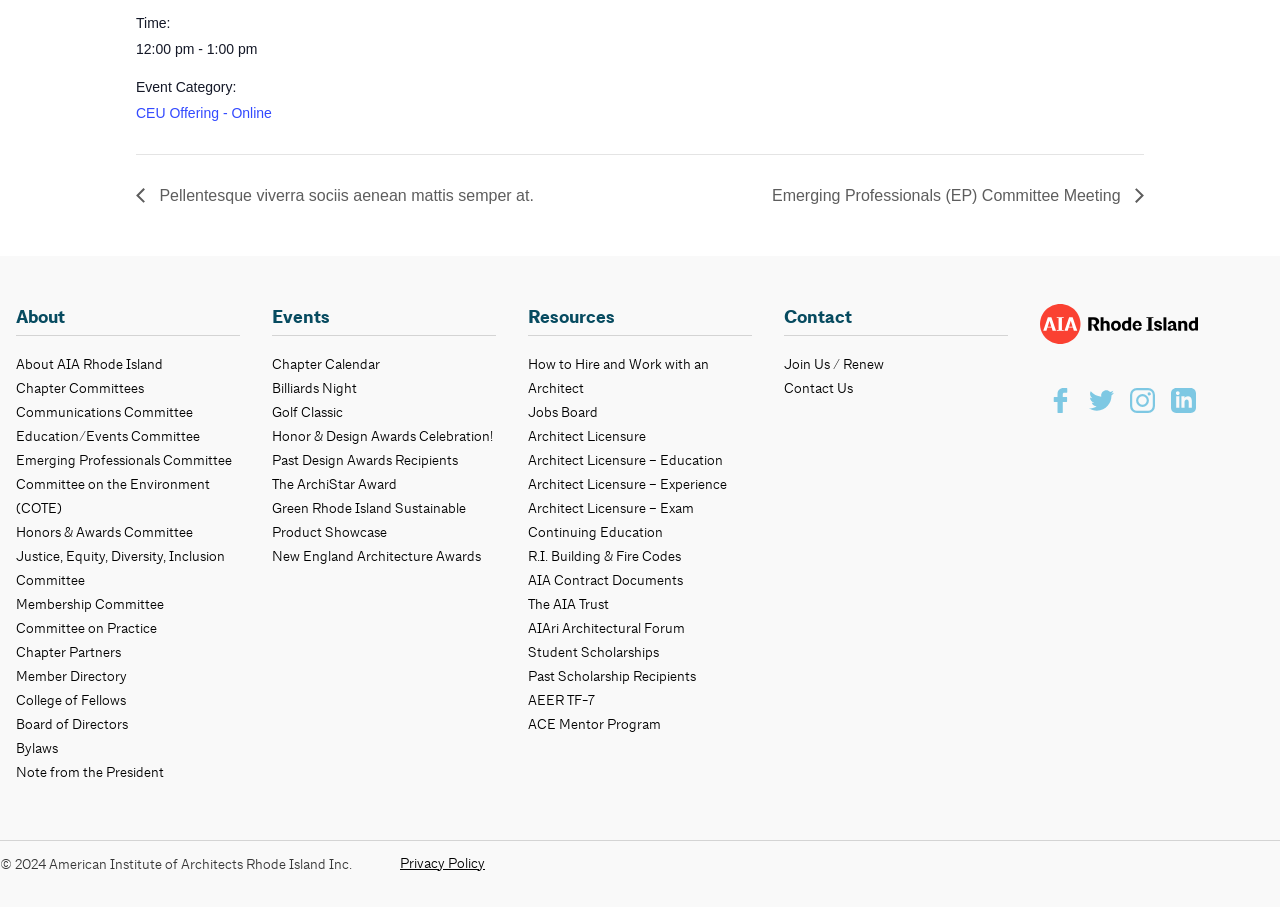Select the bounding box coordinates of the element I need to click to carry out the following instruction: "Add Cherry Pie Fast Advanced Seeds to cart".

None